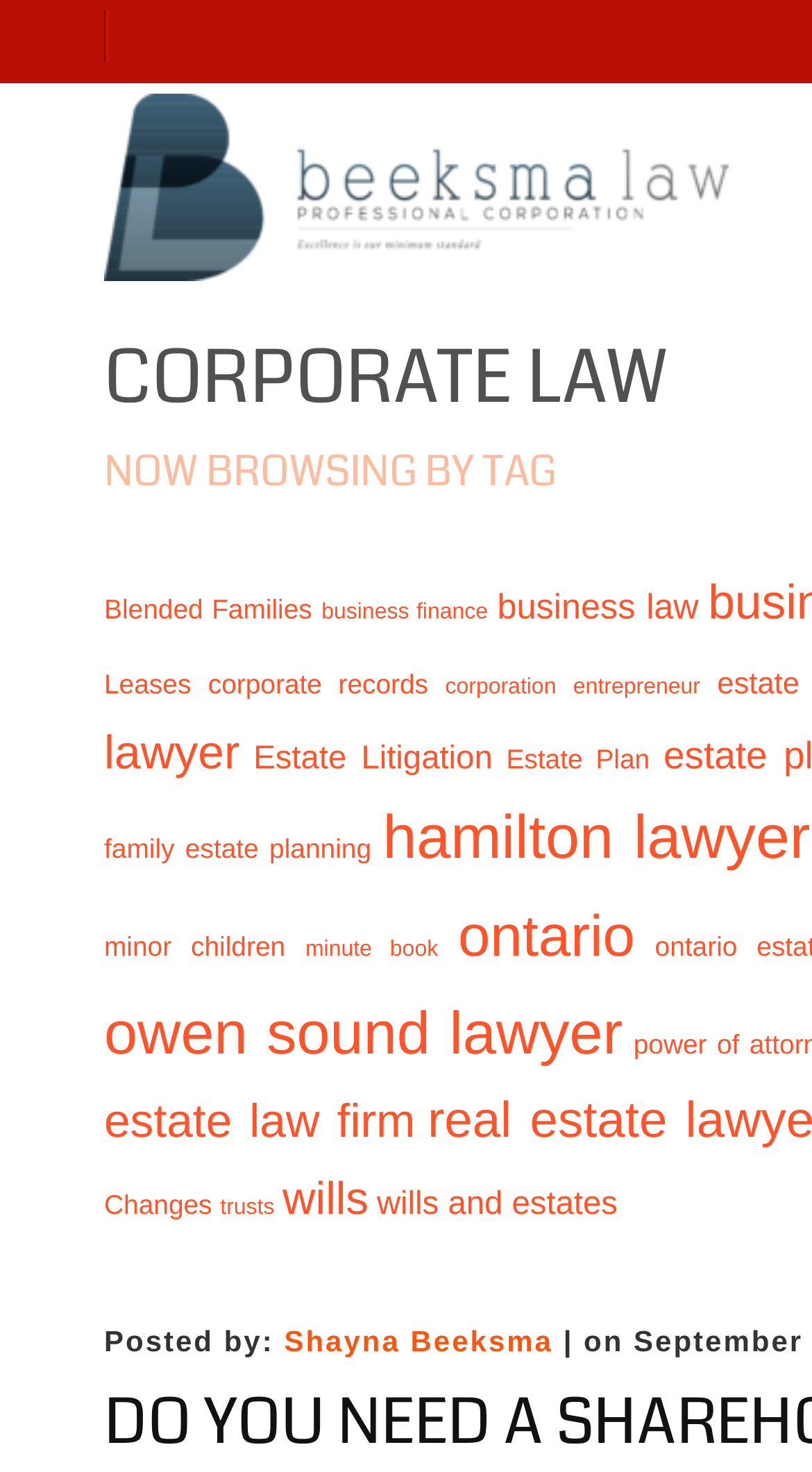Identify the bounding box coordinates of the clickable section necessary to follow the following instruction: "View blended families articles". The coordinates should be presented as four float numbers from 0 to 1, i.e., [left, top, right, bottom].

[0.128, 0.403, 0.384, 0.425]